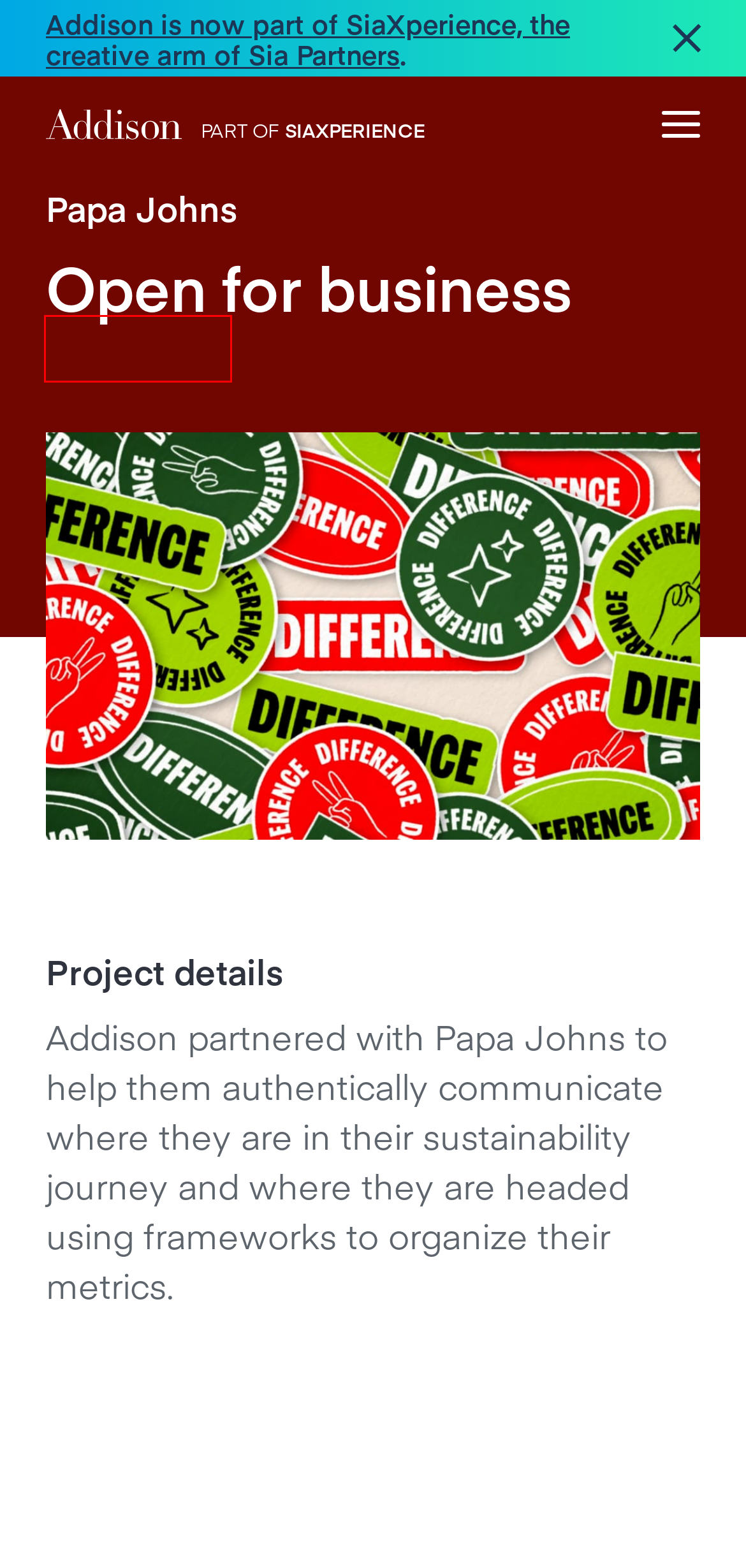Examine the screenshot of a webpage with a red bounding box around a UI element. Your task is to identify the webpage description that best corresponds to the new webpage after clicking the specified element. The given options are:
A. Work - Addison
B. Services - Addison
C. Careers - Addison
D. Smithfield: Sustainability report - Addison
E. About - Addison – An independent creative agency
F. Accessibility - Addison
G. Privacy - Addison
H. Contact - Addison

B